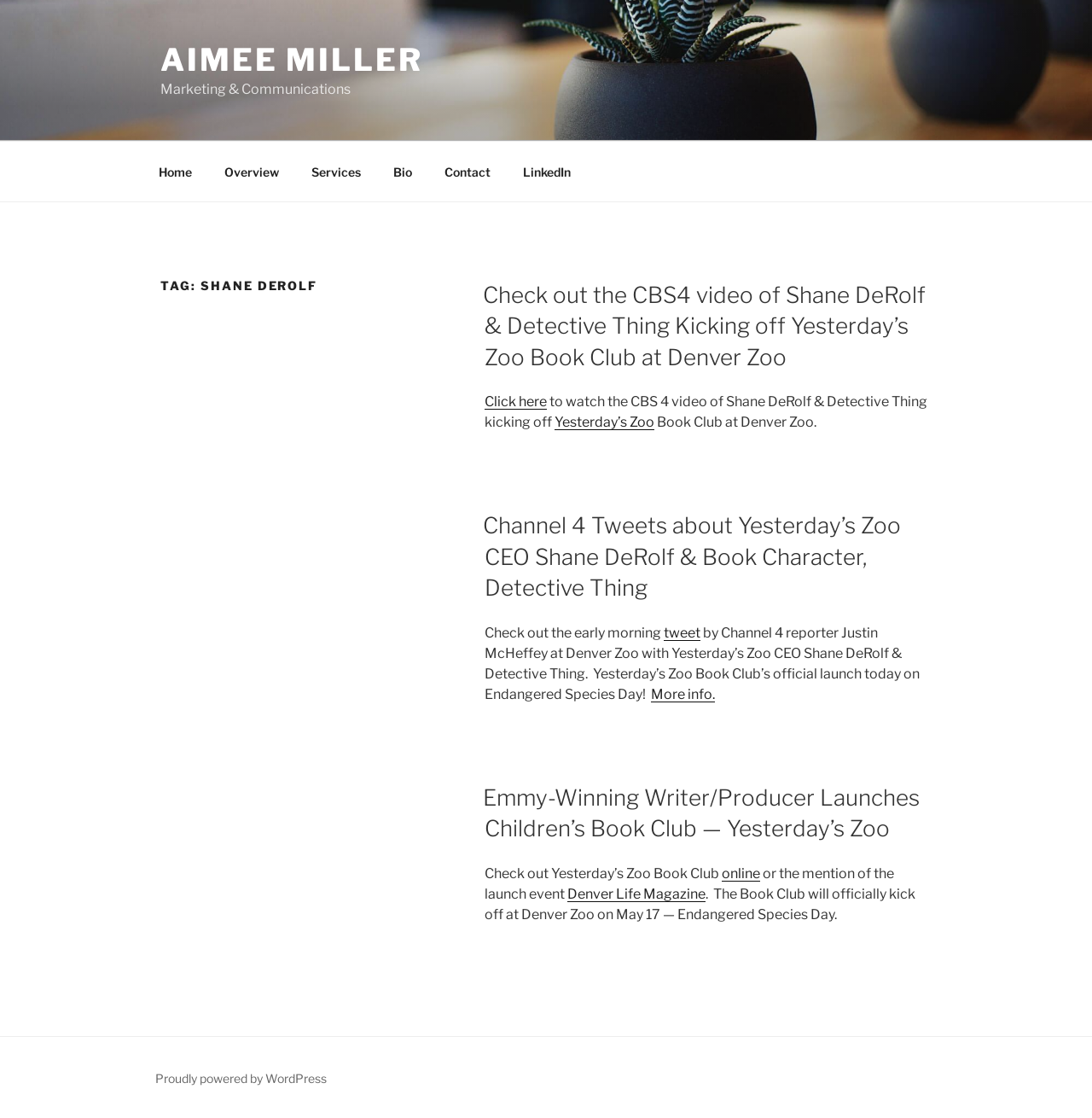Create a detailed summary of the webpage's content and design.

The webpage is about Shane DeRolf and Aimee Miller, with a focus on Shane DeRolf's activities. At the top, there is a navigation menu with links to "Home", "Overview", "Services", "Bio", "Contact", and "LinkedIn". Below the navigation menu, there is a heading "TAG: SHANE DEROLF" followed by three articles.

The first article has a heading "Check out the CBS4 video of Shane DeRolf & Detective Thing Kicking off Yesterday’s Zoo Book Club at Denver Zoo" with a link to the video. The article also mentions watching the CBS 4 video of Shane DeRolf and Detective Thing kicking off Yesterday’s Zoo Book Club at Denver Zoo.

The second article has a heading "Channel 4 Tweets about Yesterday’s Zoo CEO Shane DeRolf & Book Character, Detective Thing" with a link to the tweet. The article also mentions a tweet by Channel 4 reporter Justin McHeffey at Denver Zoo with Yesterday’s Zoo CEO Shane DeRolf and Detective Thing, and the official launch of Yesterday’s Zoo Book Club on Endangered Species Day.

The third article has a heading "Emmy-Winning Writer/Producer Launches Children’s Book Club — Yesterday’s Zoo" with a link to the article. The article also mentions checking out Yesterday’s Zoo Book Club online or the mention of the launch event in Denver Life Magazine, and the official kick-off of the Book Club at Denver Zoo on May 17 — Endangered Species Day.

At the bottom of the page, there is a link to "Proudly powered by WordPress". There are a total of 9 links on the page, including the navigation menu links.